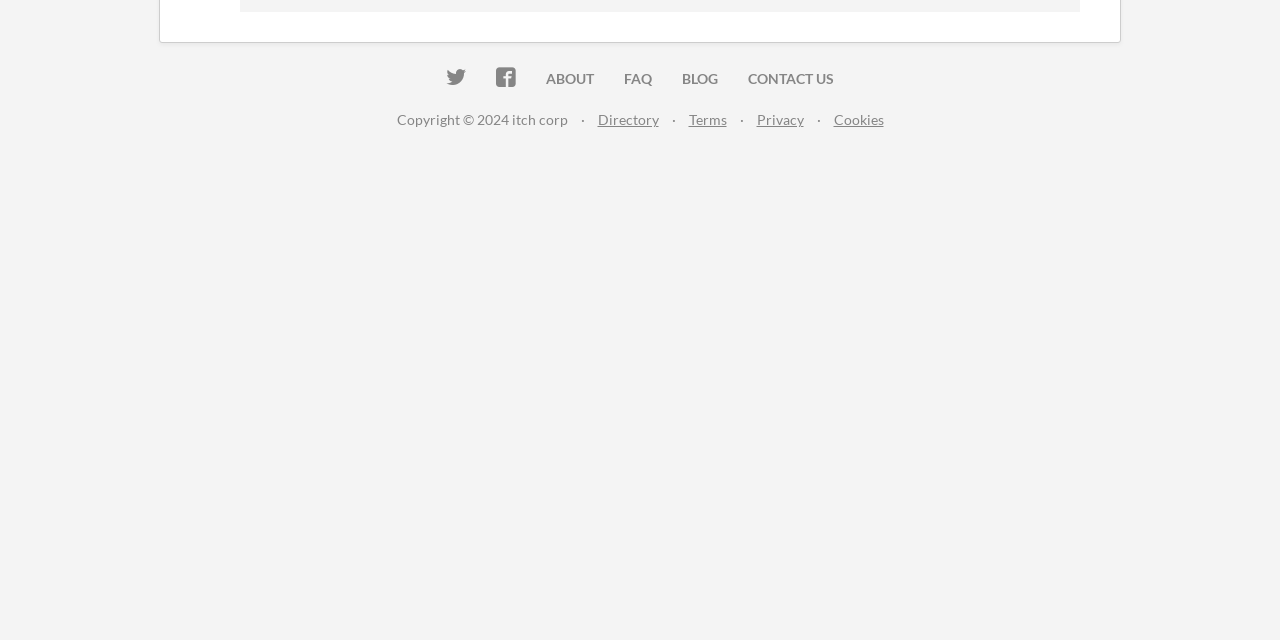Locate and provide the bounding box coordinates for the HTML element that matches this description: "Home Expo & Remodel Show".

None